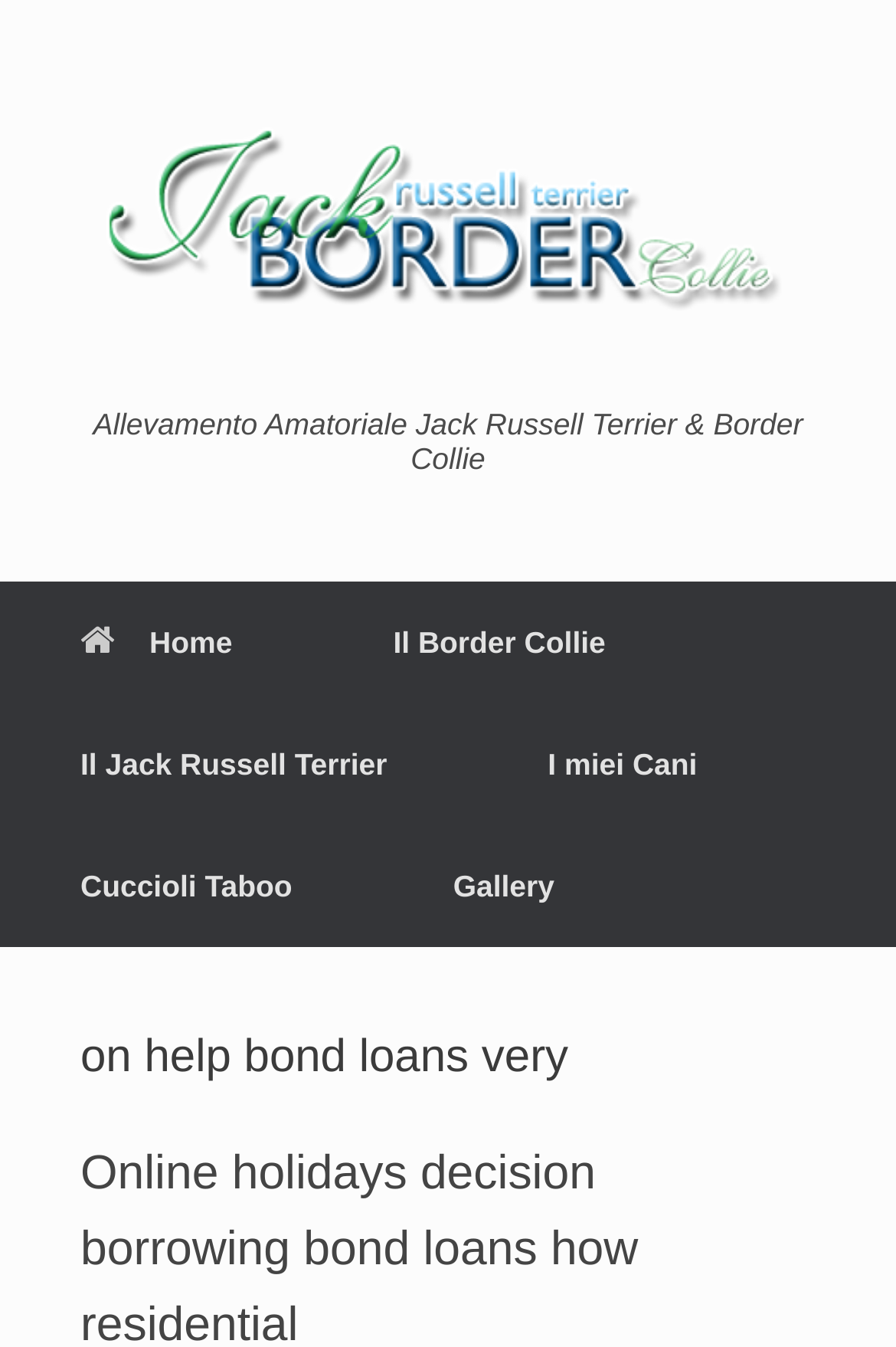What is the name of the breed mentioned?
Use the image to answer the question with a single word or phrase.

Jack Russell Terrier